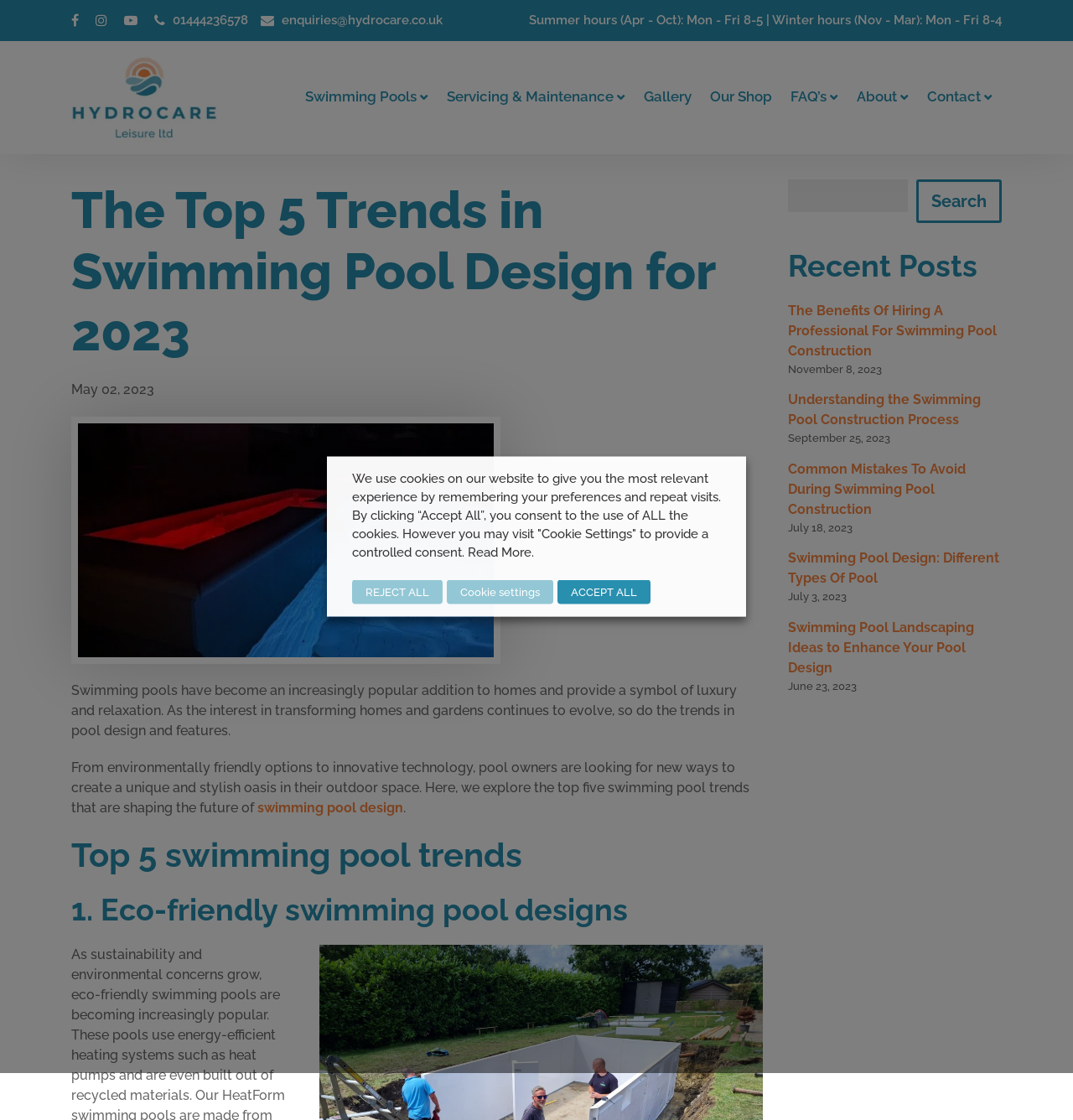Identify the bounding box coordinates of the region that should be clicked to execute the following instruction: "View swimming pool design trends".

[0.066, 0.16, 0.711, 0.357]